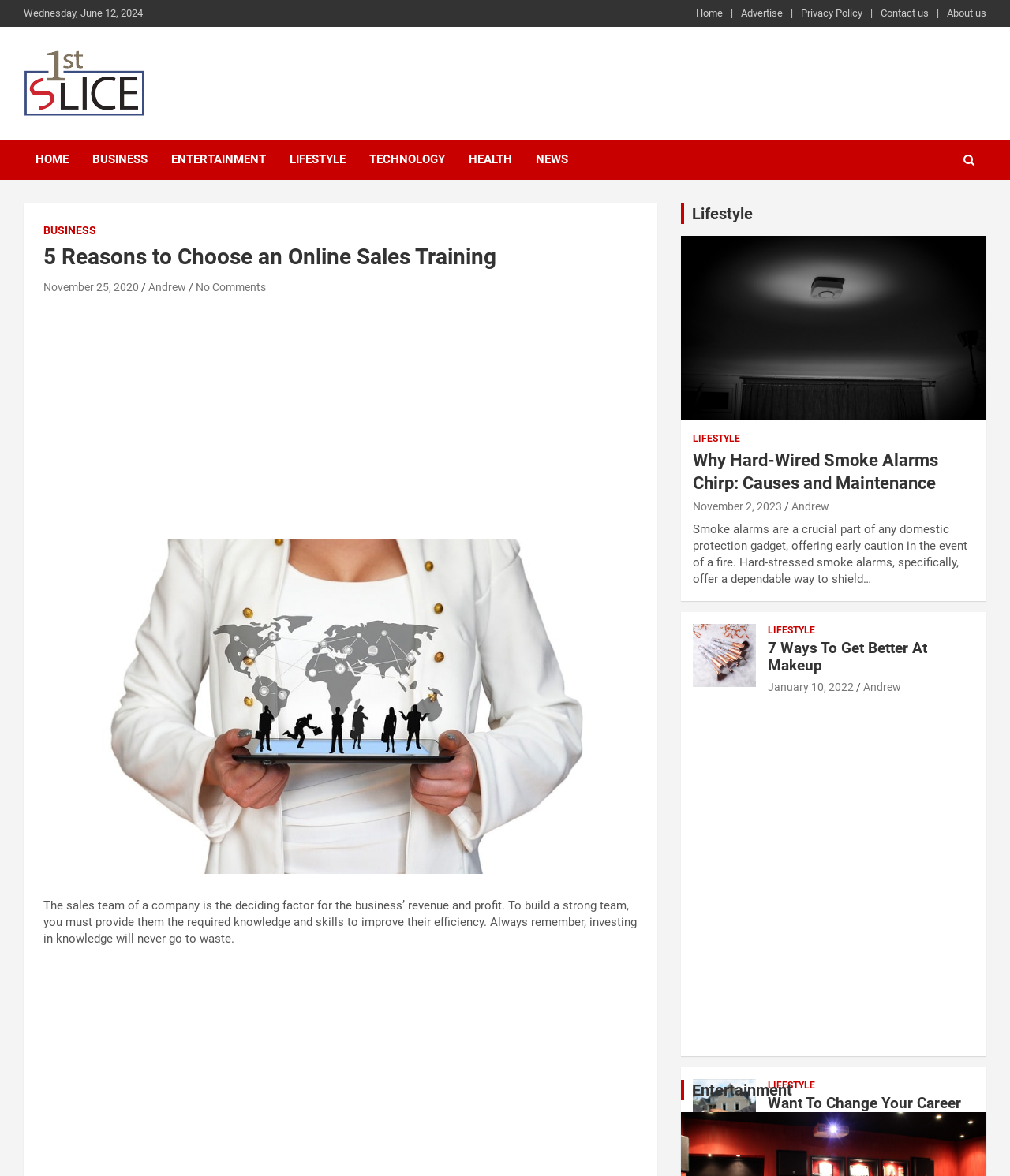Pinpoint the bounding box coordinates of the element you need to click to execute the following instruction: "Visit the 'LIFESTYLE' section". The bounding box should be represented by four float numbers between 0 and 1, in the format [left, top, right, bottom].

[0.686, 0.368, 0.733, 0.379]